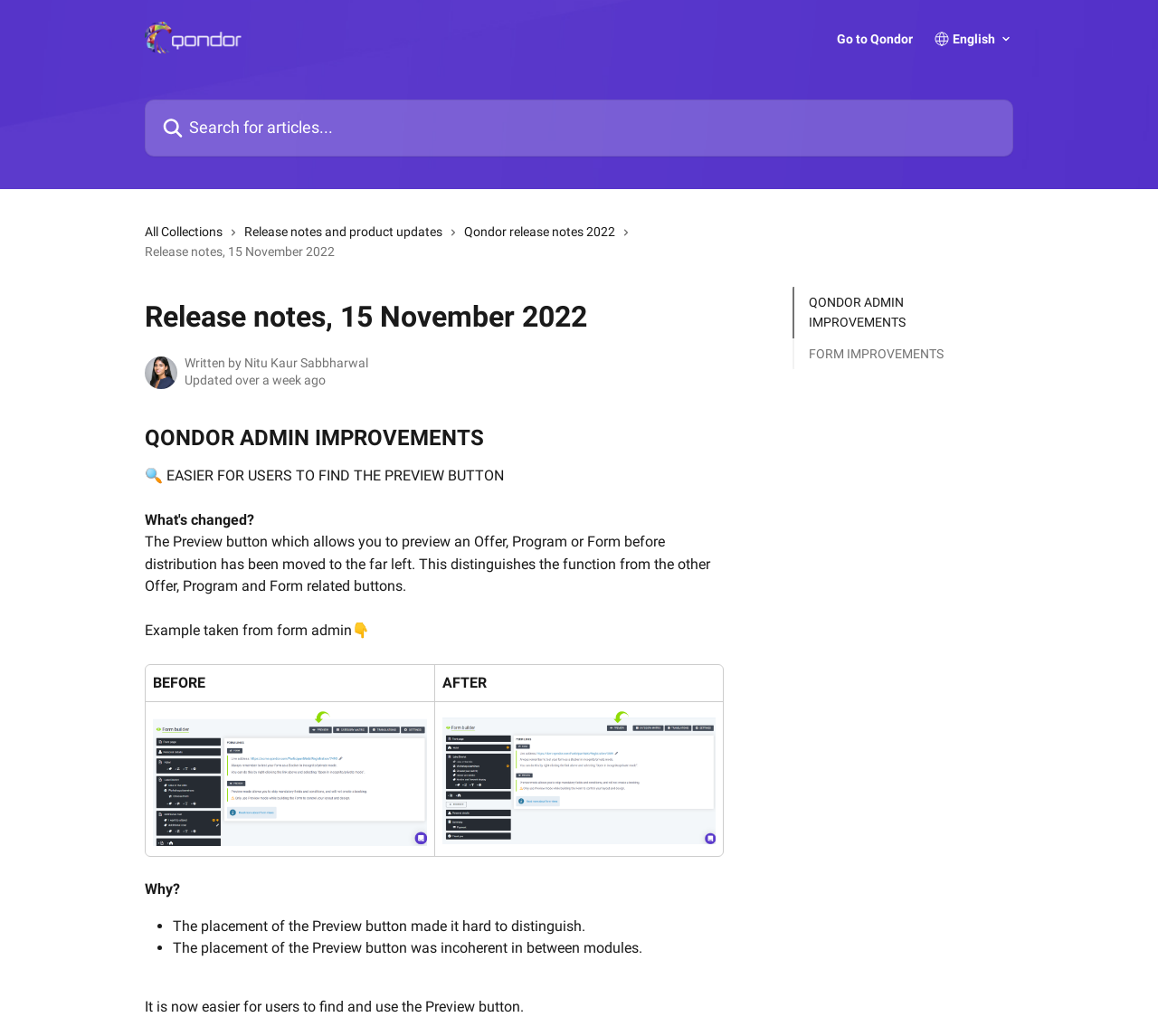Please locate the bounding box coordinates for the element that should be clicked to achieve the following instruction: "View QONDOR ADMIN IMPROVEMENTS". Ensure the coordinates are given as four float numbers between 0 and 1, i.e., [left, top, right, bottom].

[0.698, 0.282, 0.862, 0.321]